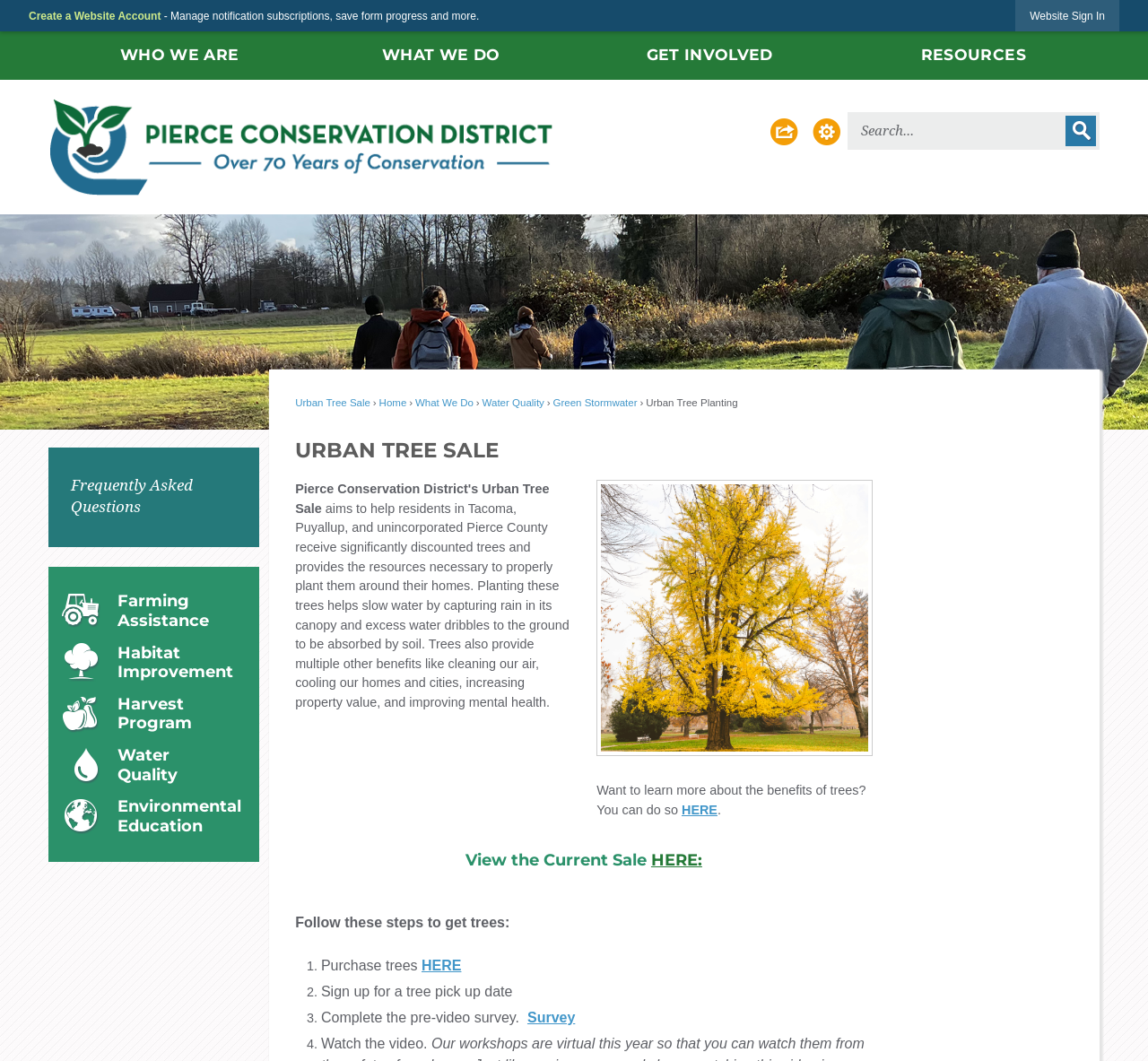Refer to the image and offer a detailed explanation in response to the question: What is the name of the image shown?

The image shown is named 'Ginkgo Autumn Gold 1', which is likely a picture of a tree.